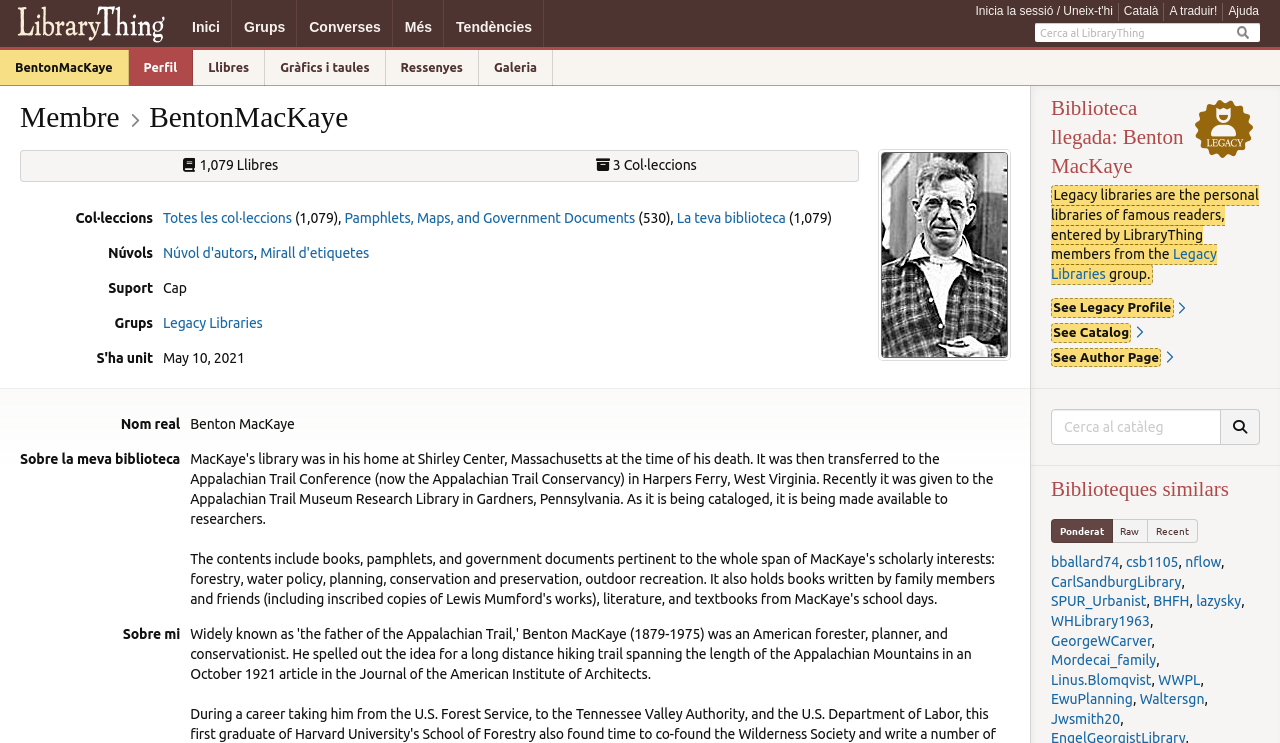Please identify the bounding box coordinates of the element's region that needs to be clicked to fulfill the following instruction: "Search for books". The bounding box coordinates should consist of four float numbers between 0 and 1, i.e., [left, top, right, bottom].

[0.808, 0.031, 0.984, 0.057]